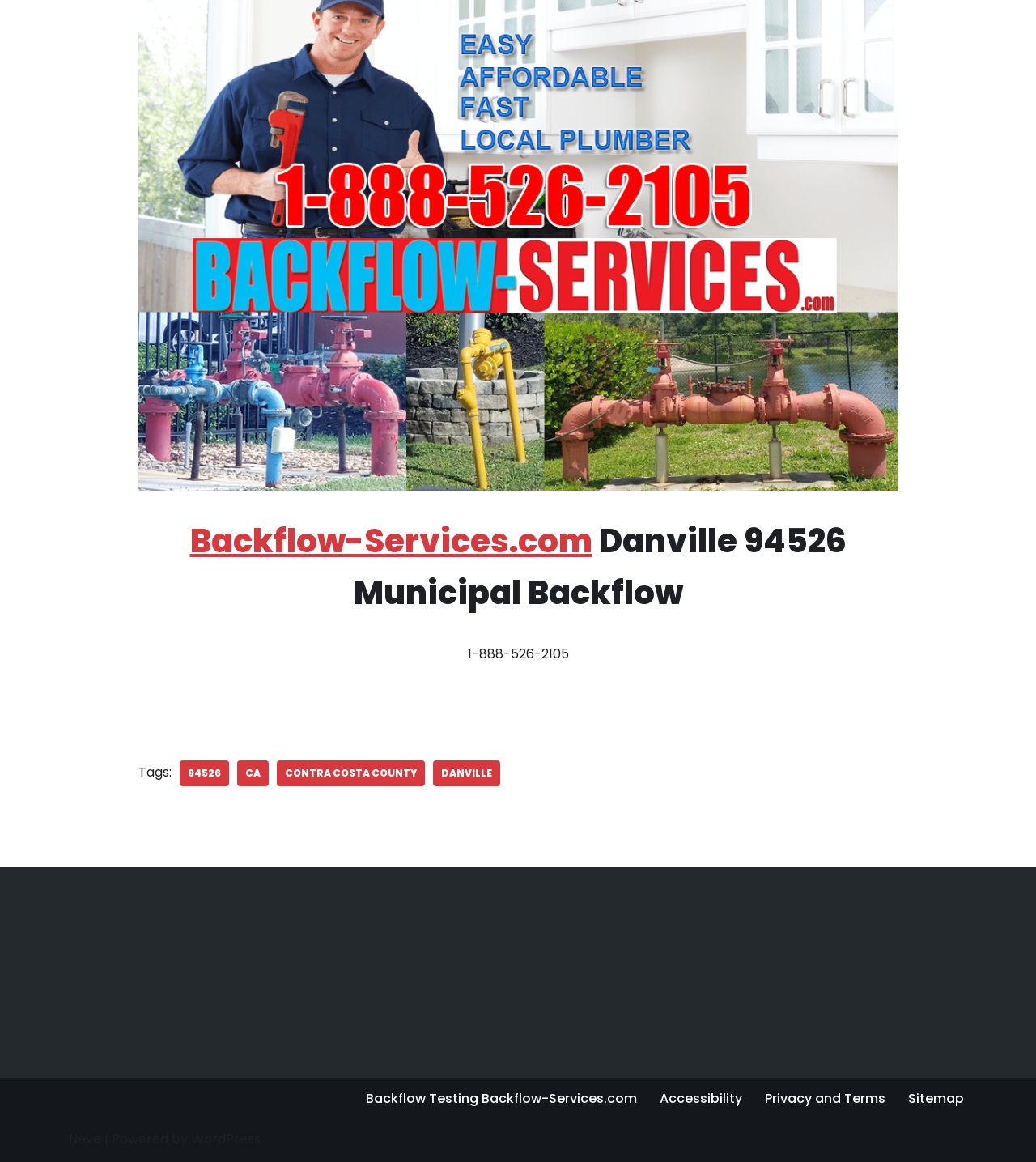What is the purpose of the links in the footer section?
Offer a detailed and exhaustive answer to the question.

I inferred the purpose of the links by analyzing their location and content. The links are grouped together in the footer section, which is a common location for navigation links. The links themselves have descriptive text, such as 'Backflow Testing' and 'Sitemap', which suggests that they are meant to help users navigate the website.